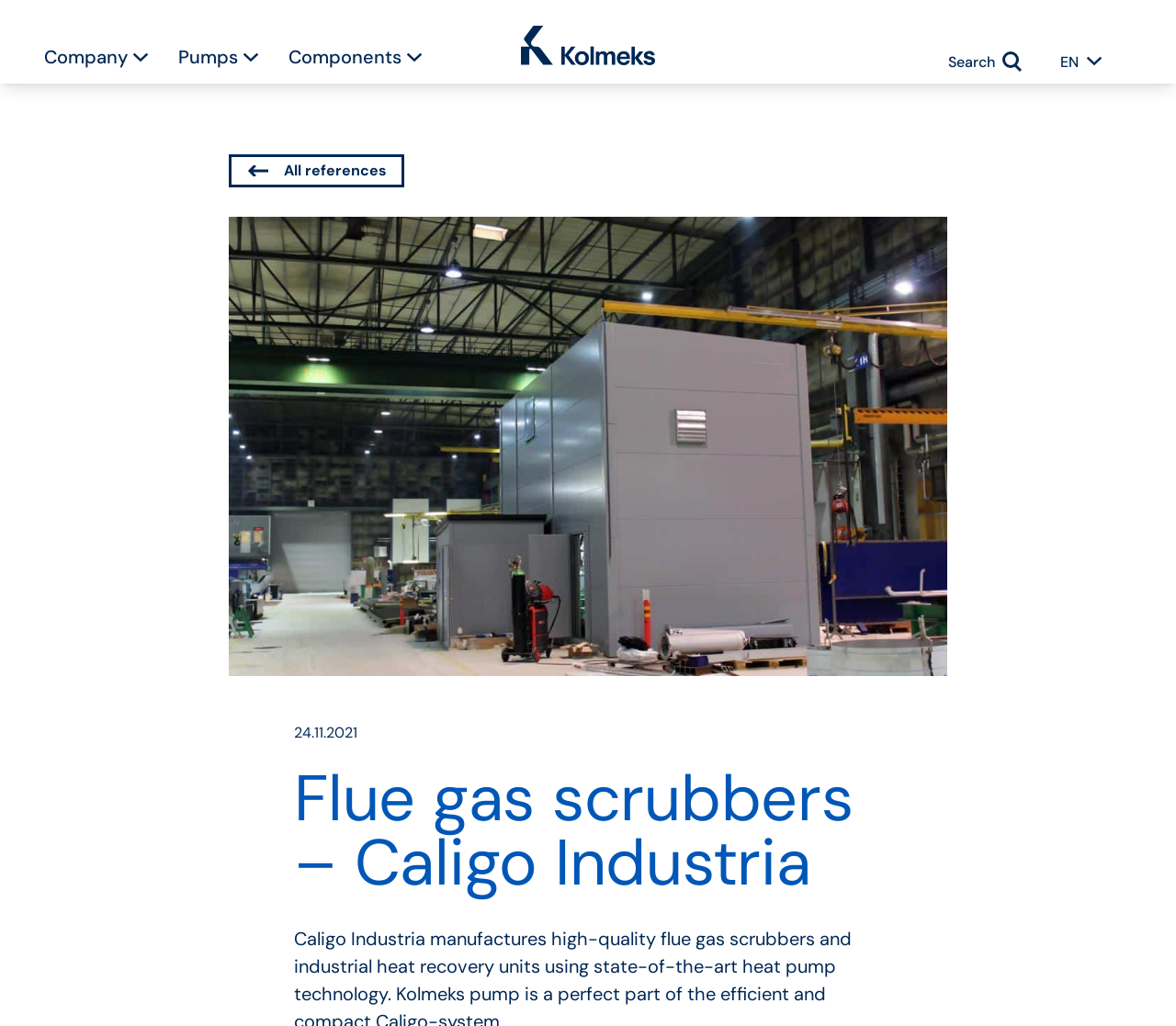Offer an extensive depiction of the webpage and its key elements.

The webpage appears to be a company website, specifically showcasing Kolmeks pumps for flue gas scrubbers. At the top left, there is a navigation menu with links to "Company", "Pumps", and "Components", each accompanied by a toggle dropdown button. 

To the right of the navigation menu, the Kolmeks Oy logo is displayed, which is an image. Below the logo, there is a search bar with the text "Search". 

On the top right, there is a language selection dropdown with the option "EN" and a toggle button. 

The main content of the webpage is focused on a specific reference, "Flue gas scrubbers - Caligo Industria", which is indicated by a heading. Below the heading, there is an image of a manufacturing Caligo flue gas scrubber, taking up most of the page's width. 

Additionally, there is a link to "All references" and a date "24.11.2021" displayed on the page. Overall, the webpage presents information about Kolmeks pumps and their application in flue gas scrubbers, with a focus on a specific reference.